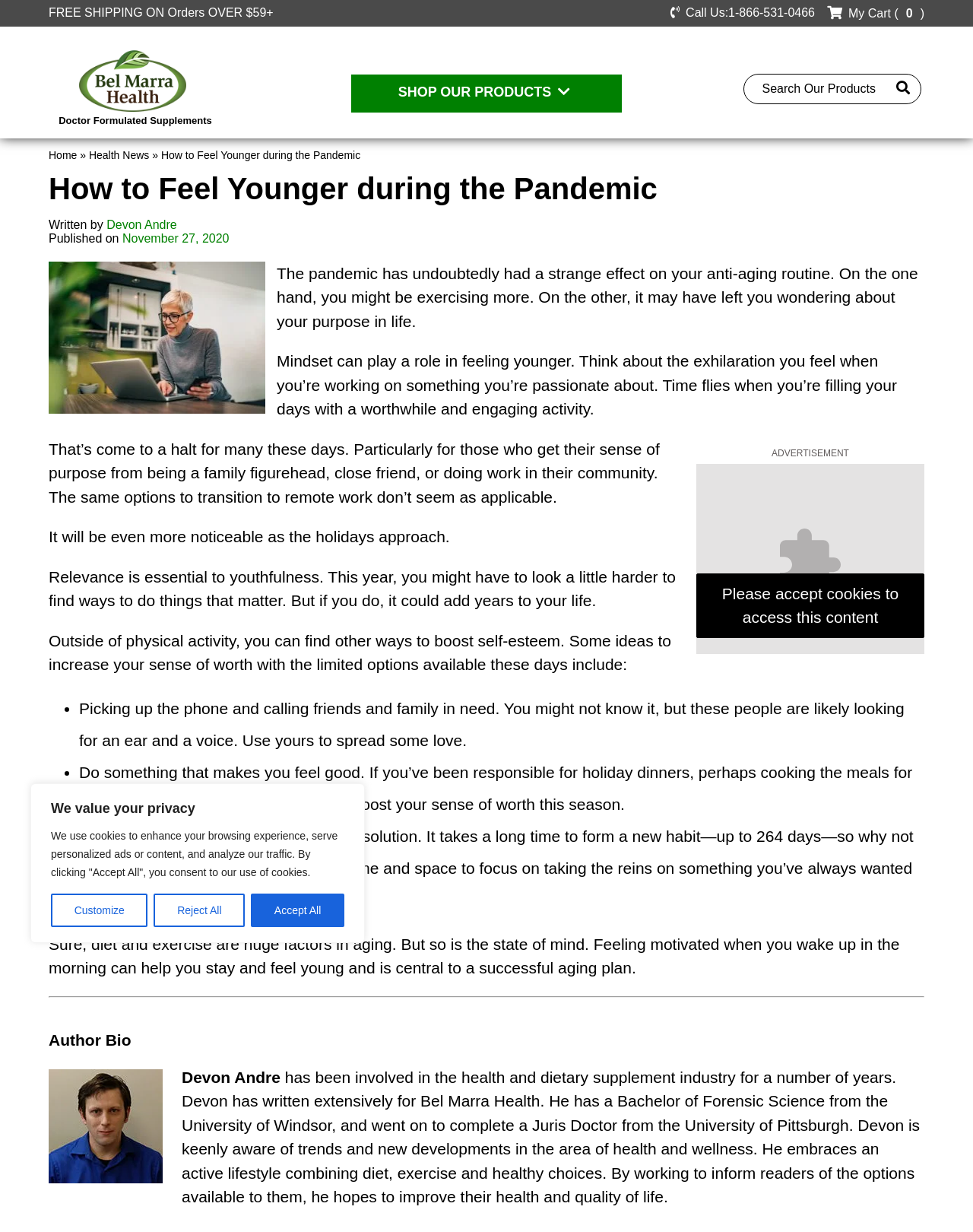Please find the bounding box coordinates of the clickable region needed to complete the following instruction: "Call us". The bounding box coordinates must consist of four float numbers between 0 and 1, i.e., [left, top, right, bottom].

[0.689, 0.005, 0.837, 0.015]